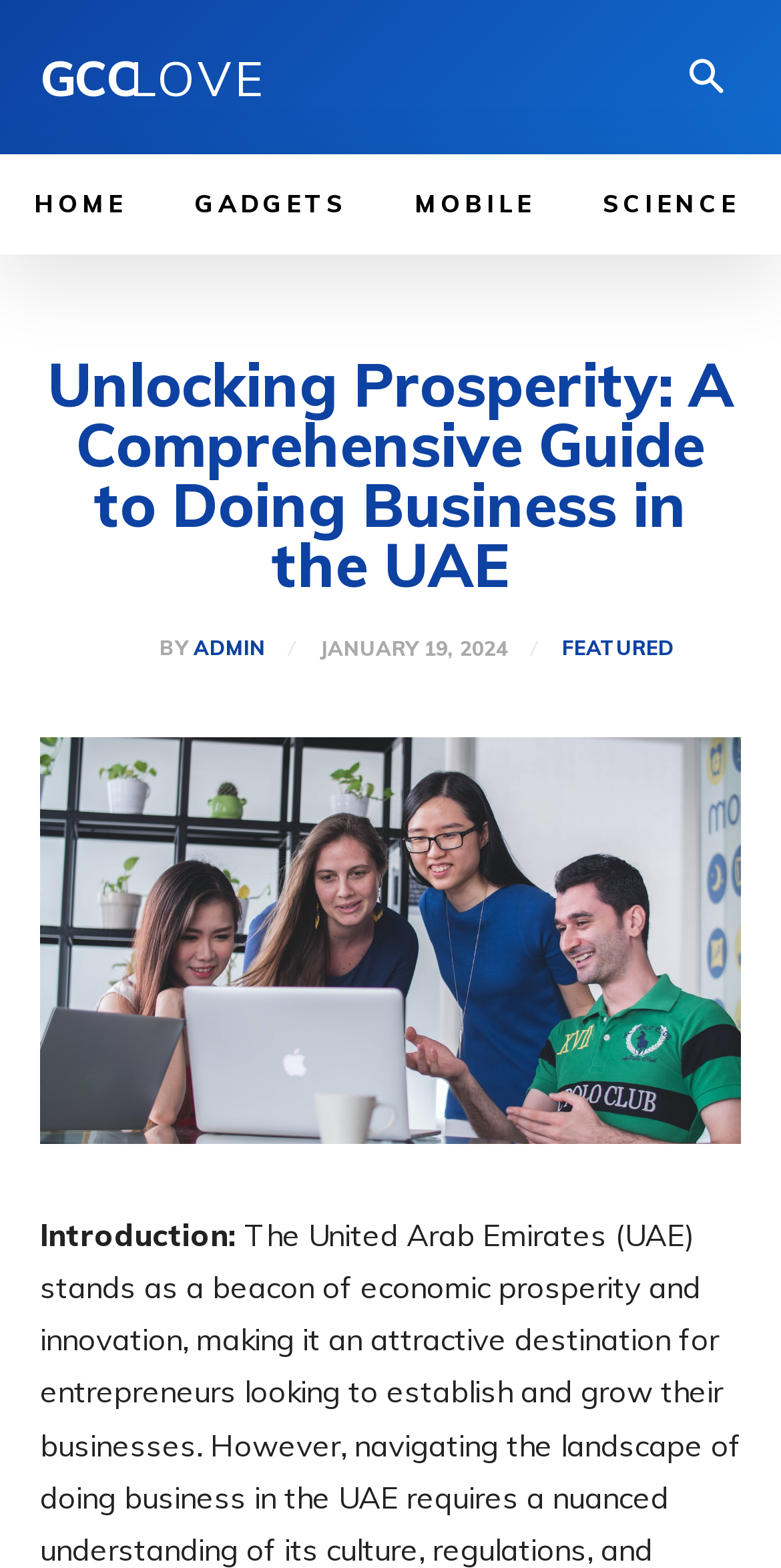Using the provided element description "parent_node: BY title="admin"", determine the bounding box coordinates of the UI element.

[0.137, 0.403, 0.204, 0.426]